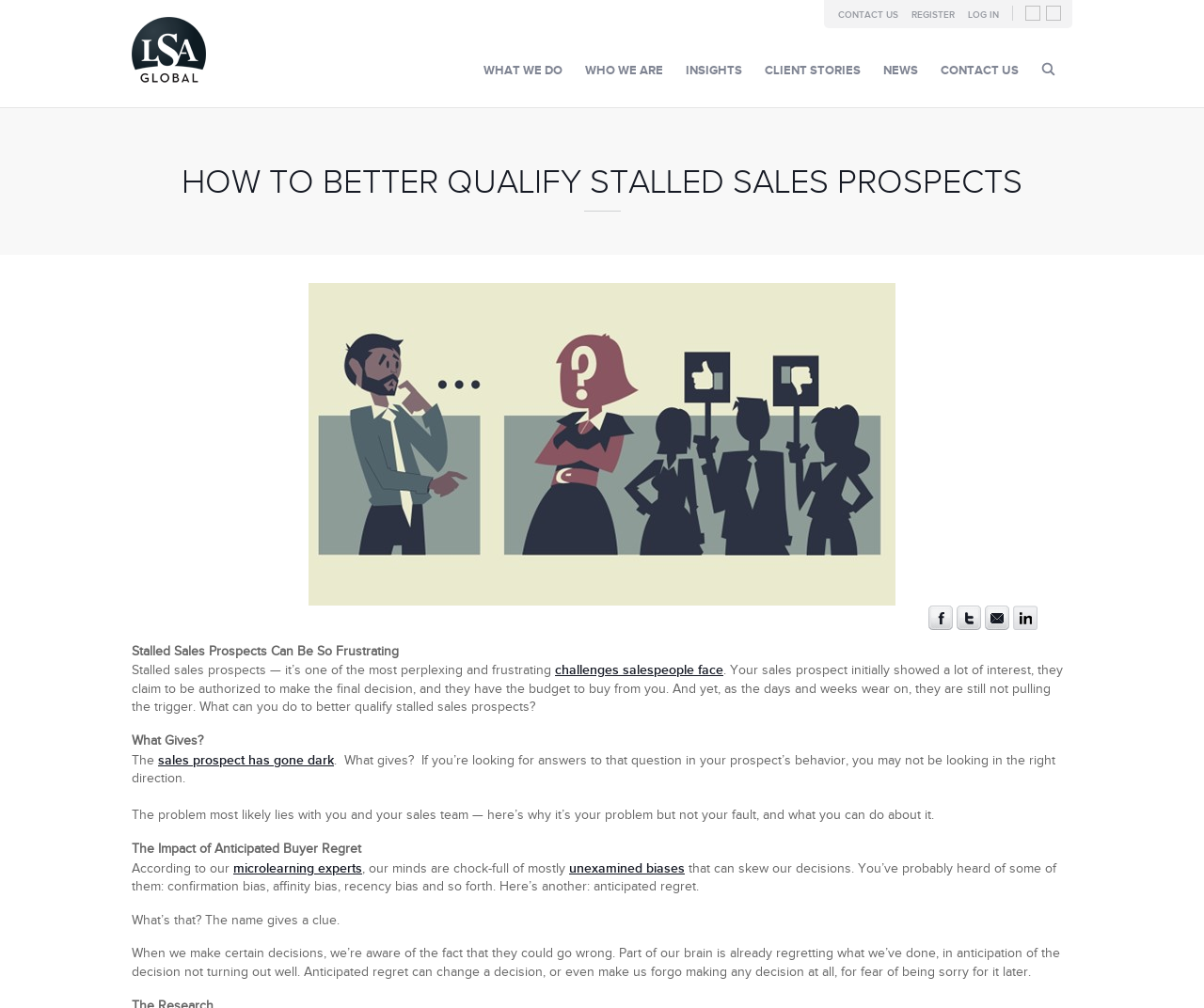Identify the coordinates of the bounding box for the element described below: "sales prospect has gone dark". Return the coordinates as four float numbers between 0 and 1: [left, top, right, bottom].

[0.131, 0.746, 0.277, 0.762]